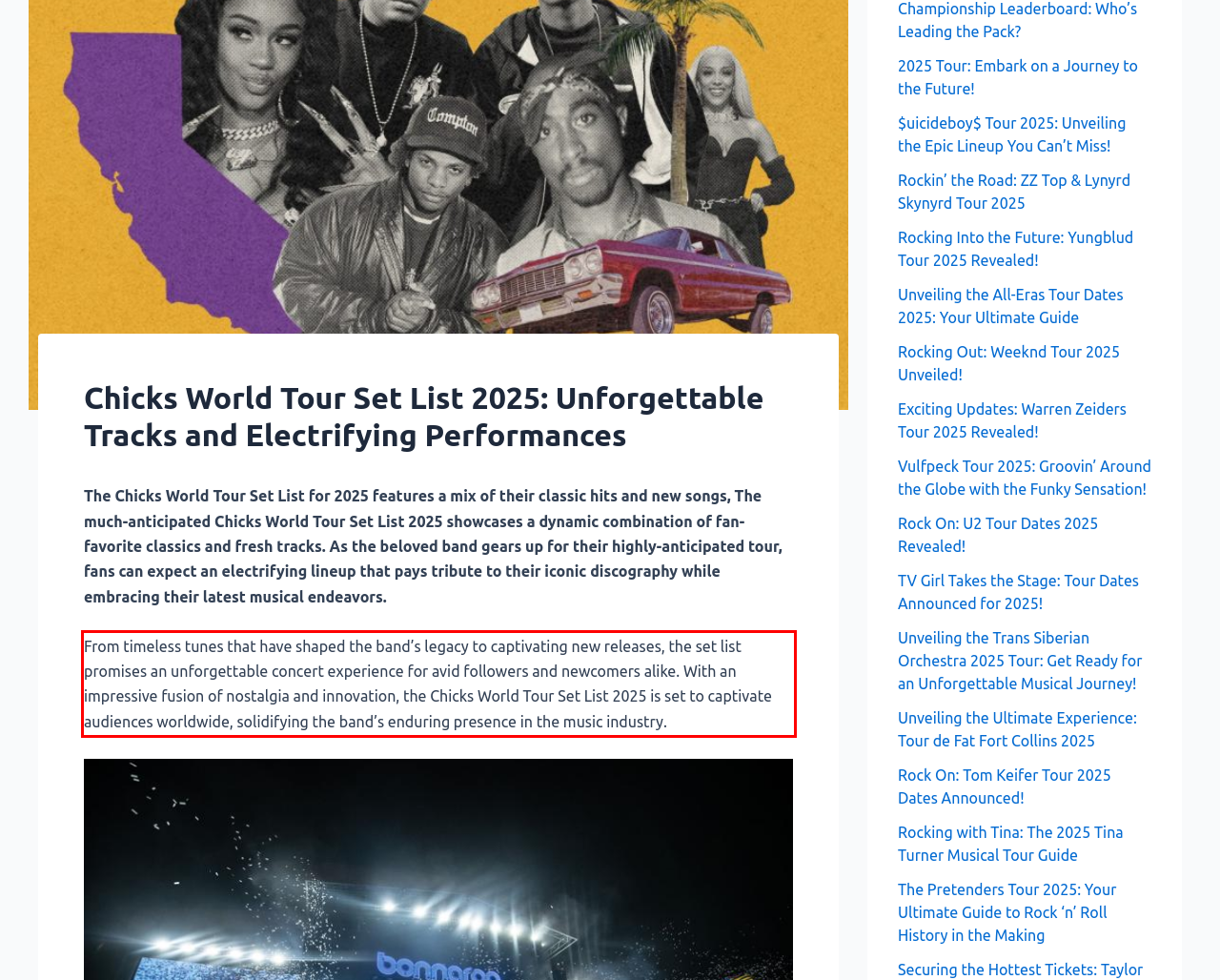Using the provided screenshot of a webpage, recognize and generate the text found within the red rectangle bounding box.

From timeless tunes that have shaped the band’s legacy to captivating new releases, the set list promises an unforgettable concert experience for avid followers and newcomers alike. With an impressive fusion of nostalgia and innovation, the Chicks World Tour Set List 2025 is set to captivate audiences worldwide, solidifying the band’s enduring presence in the music industry.